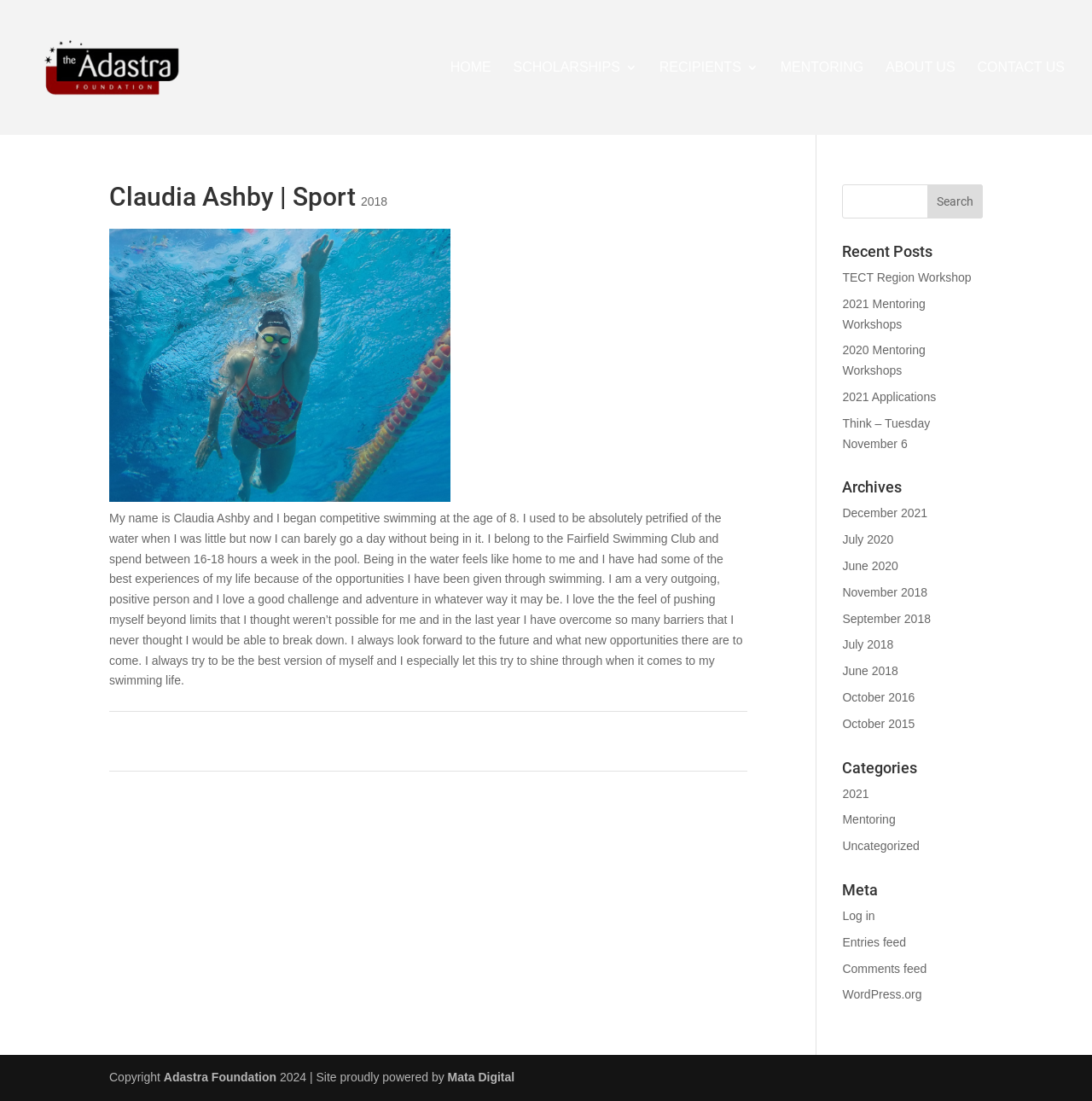Specify the bounding box coordinates of the area that needs to be clicked to achieve the following instruction: "Read about Claudia Ashby's story".

[0.1, 0.464, 0.68, 0.624]